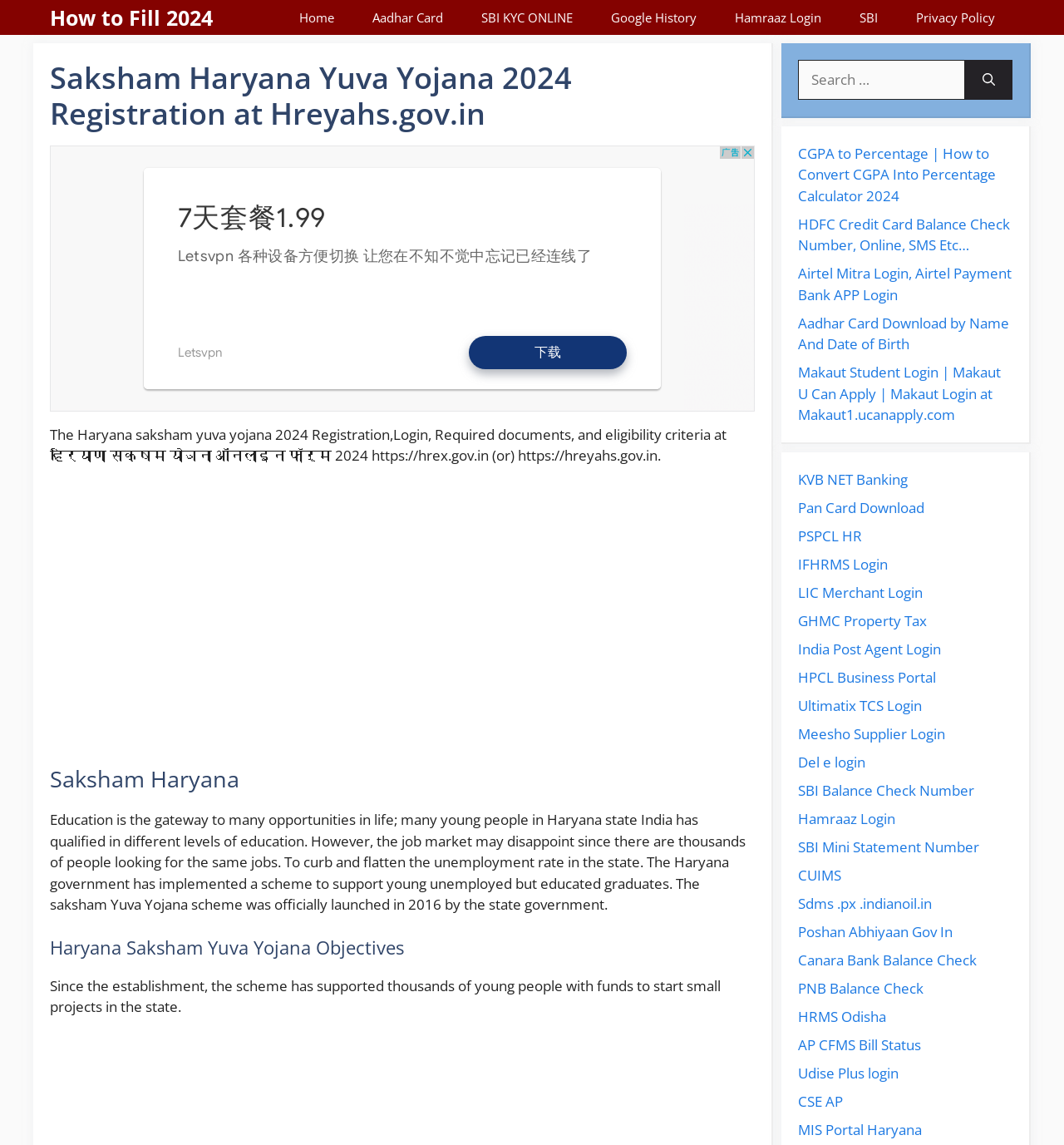Please find the top heading of the webpage and generate its text.

Saksham Haryana Yuva Yojana 2024 Registration at Hreyahs.gov.in